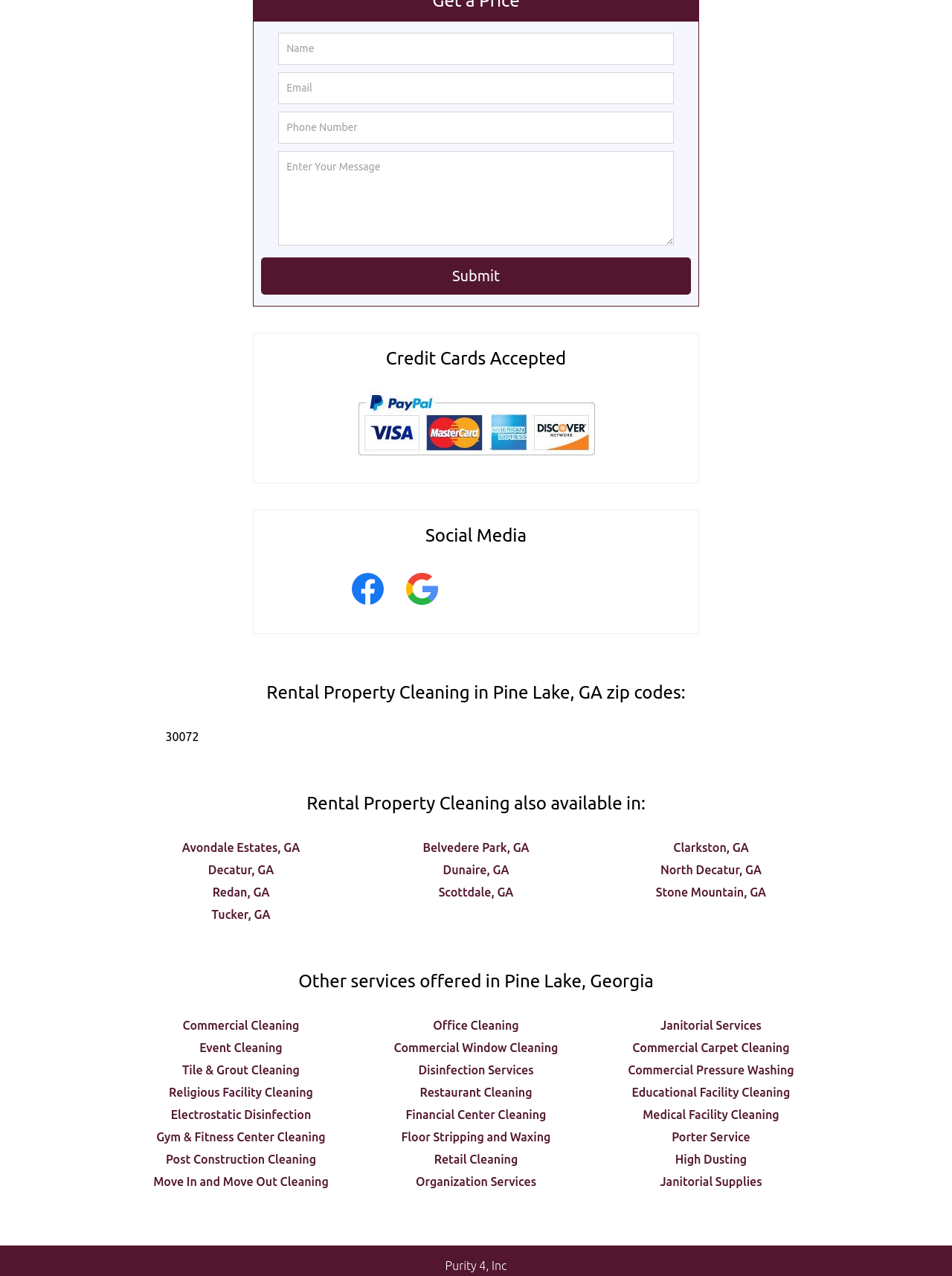Identify the bounding box coordinates of the element to click to follow this instruction: 'Contact for rental property cleaning in Avondale Estates, GA'. Ensure the coordinates are four float values between 0 and 1, provided as [left, top, right, bottom].

[0.191, 0.659, 0.315, 0.67]